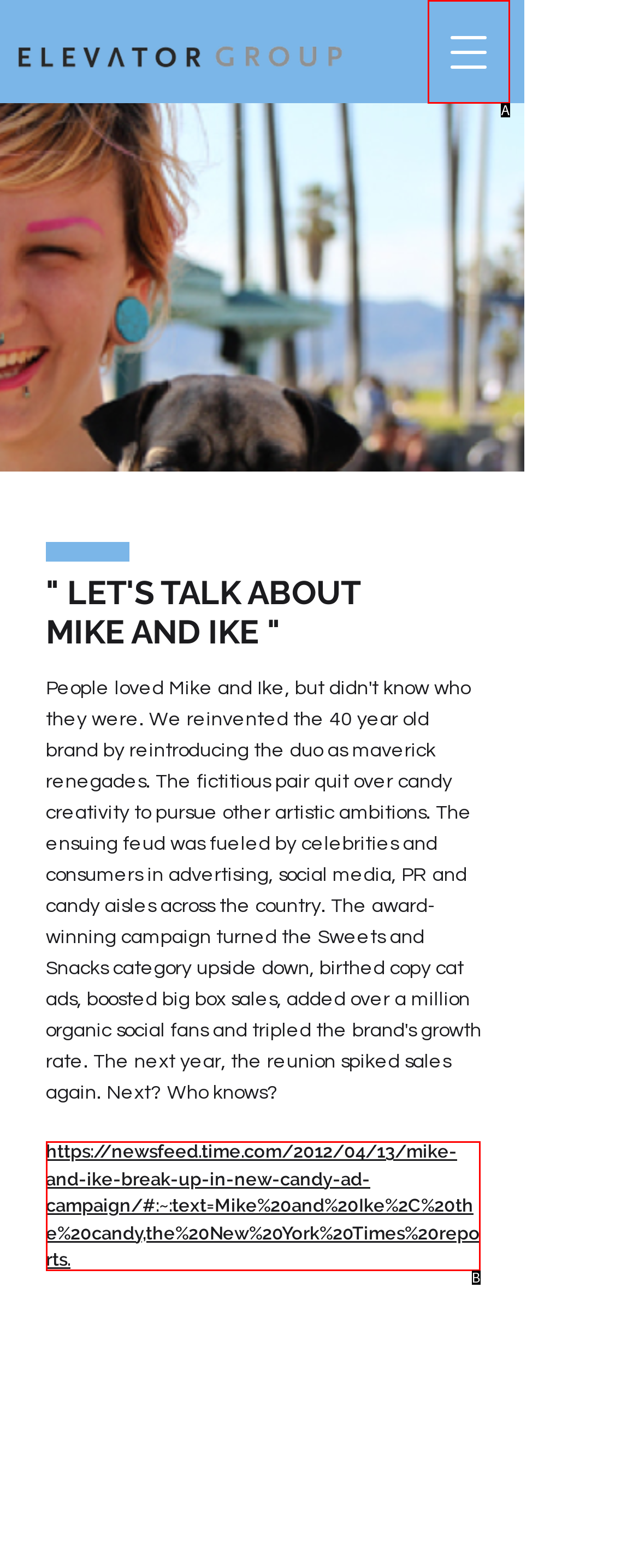Match the description: aria-label="Open navigation menu" to one of the options shown. Reply with the letter of the best match.

A